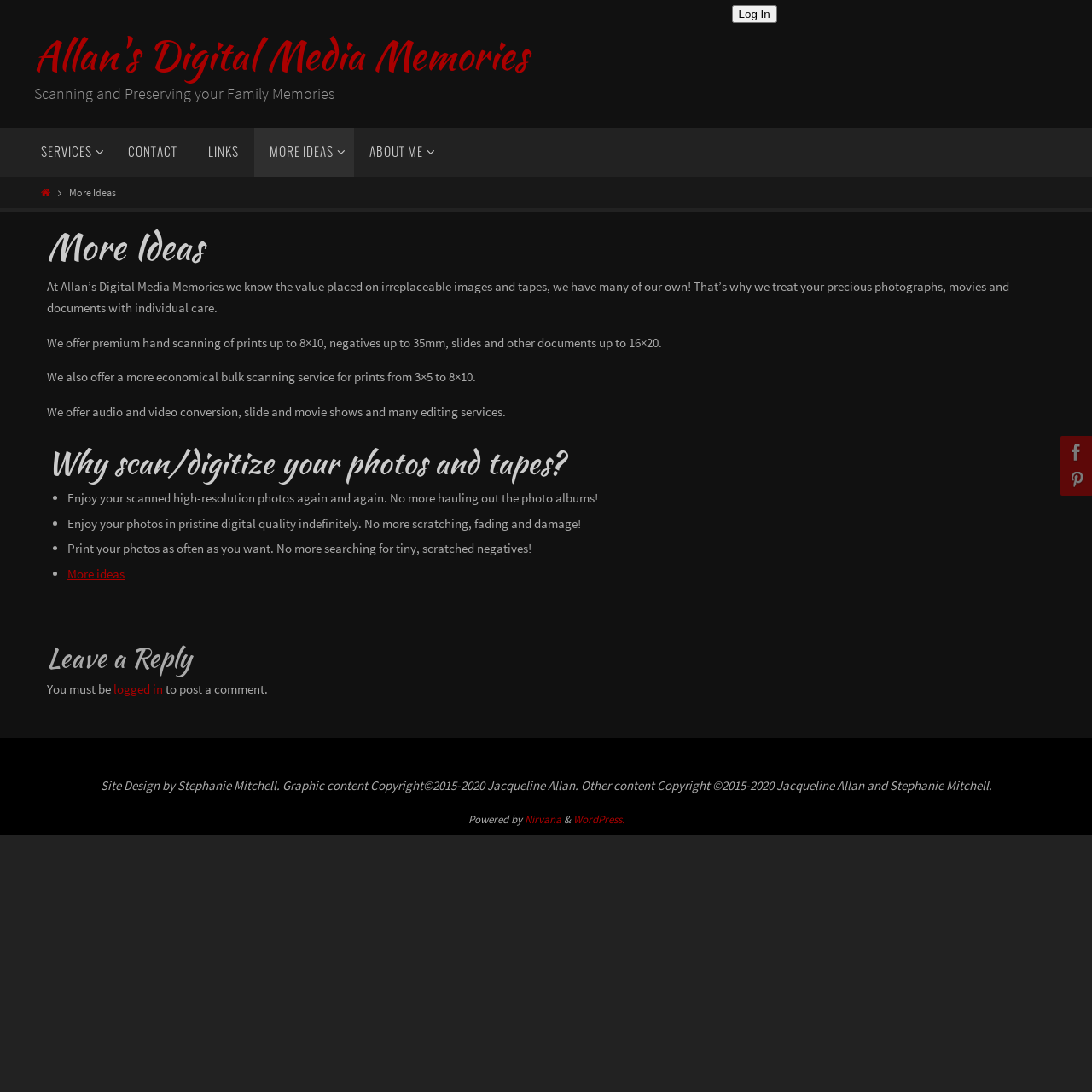What is the purpose of the website?
Please give a detailed and thorough answer to the question, covering all relevant points.

I determined the answer by reading the static text on the webpage, which mentions that the website is dedicated to preserving family memories by scanning and digitizing irreplaceable images and tapes.